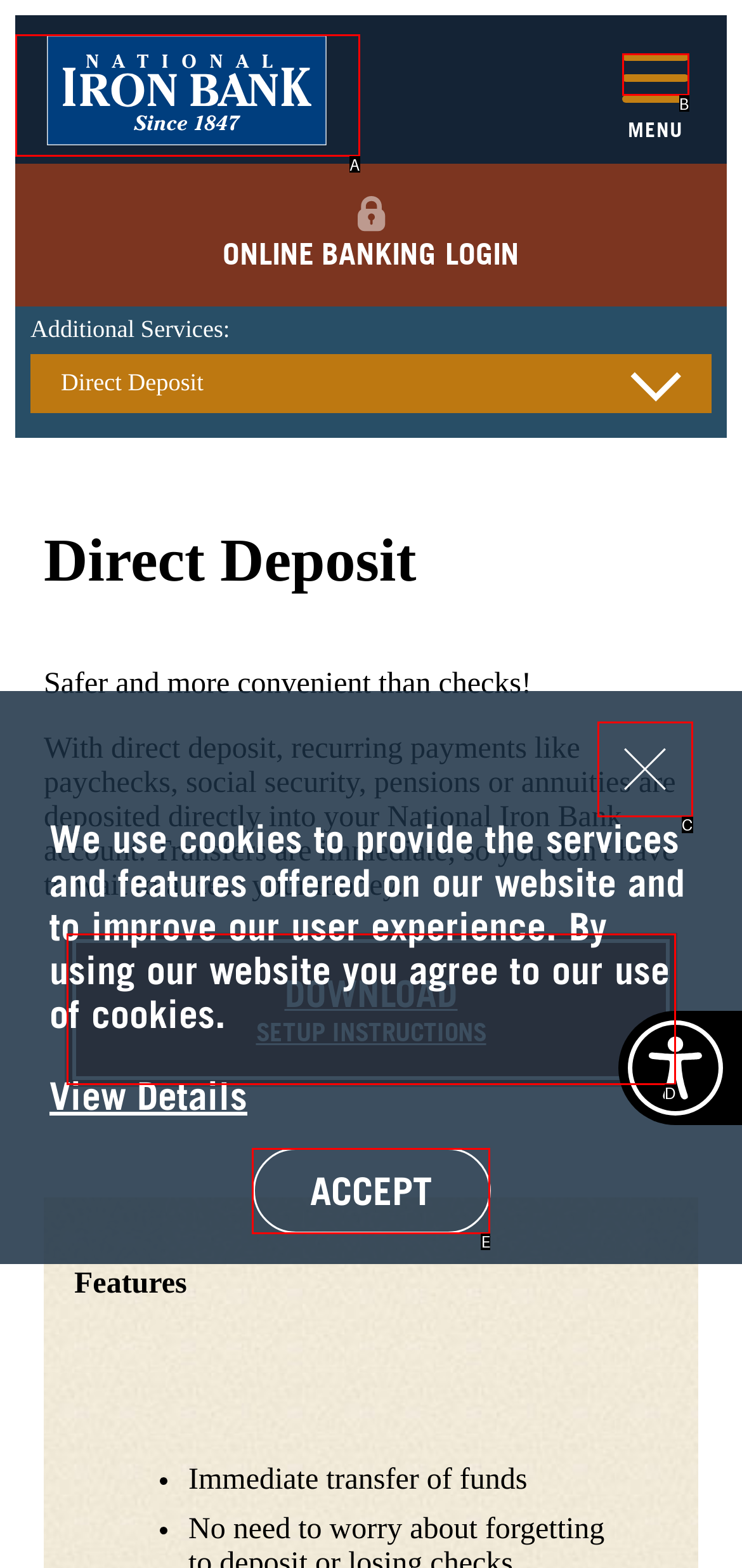Point out the option that aligns with the description: DownloadSetup Instructions
Provide the letter of the corresponding choice directly.

D